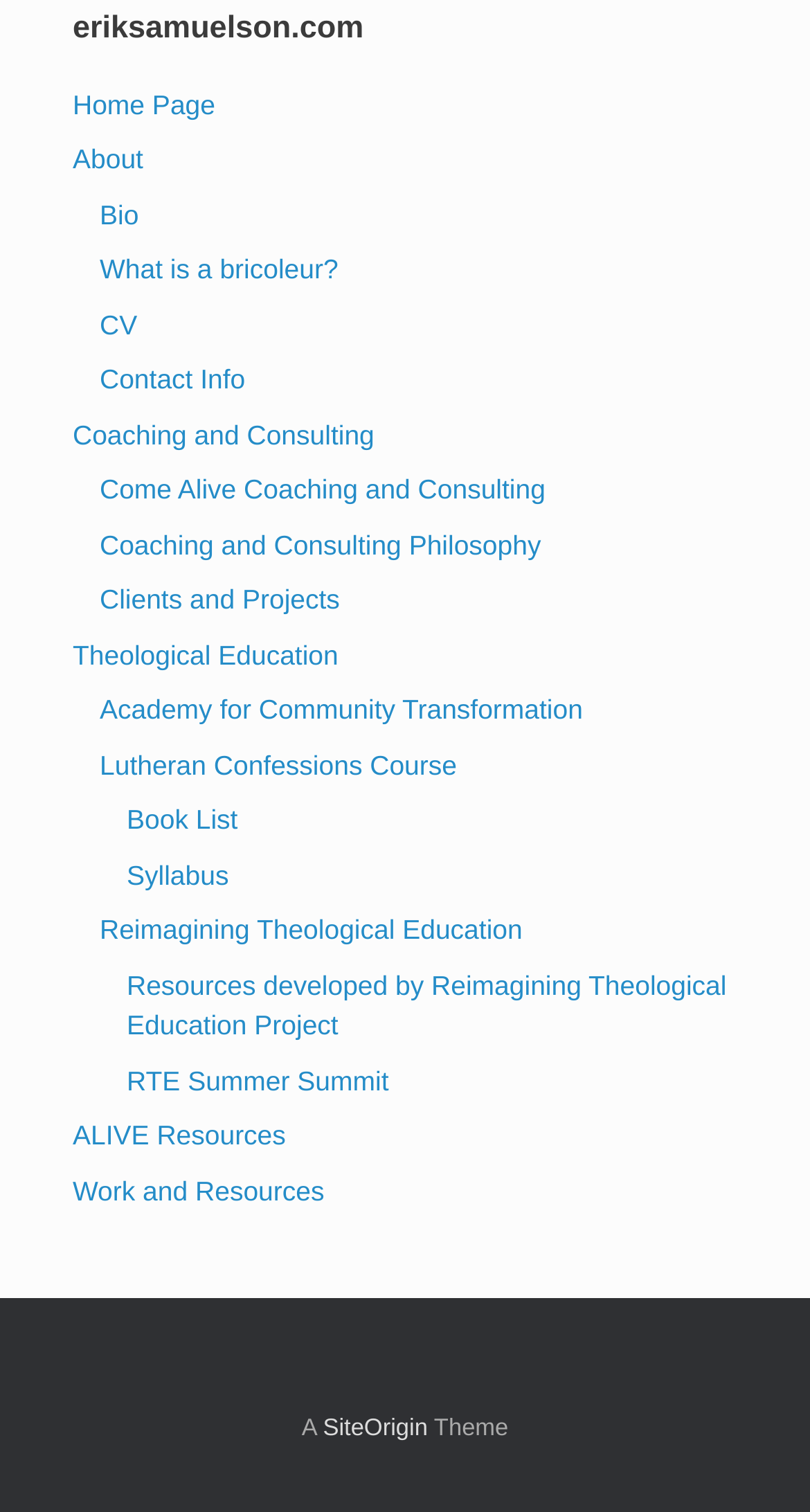What is the name of the website?
Based on the image, provide your answer in one word or phrase.

eriksamuelson.com